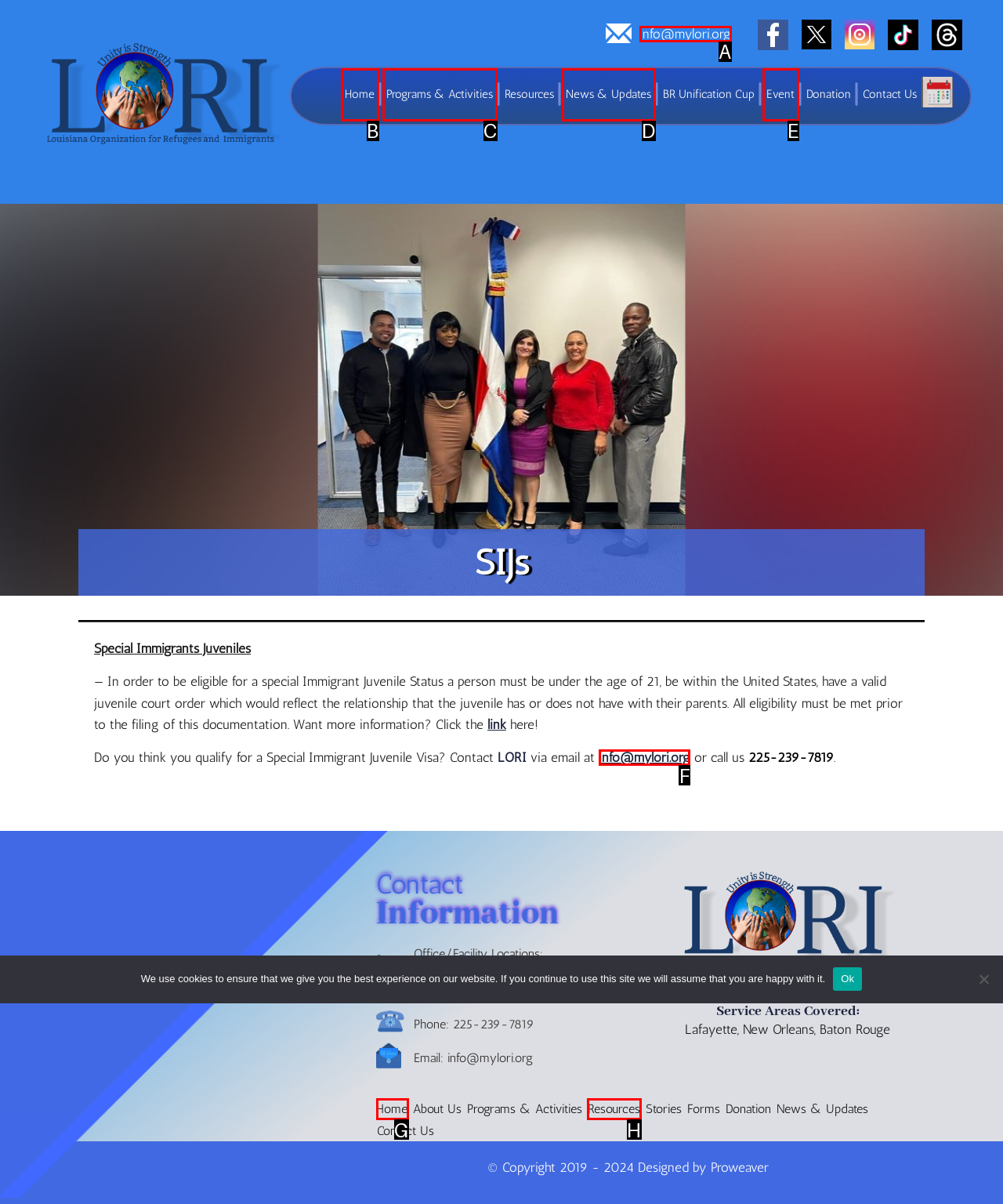Choose the UI element you need to click to carry out the task: Contact LORI via email.
Respond with the corresponding option's letter.

F